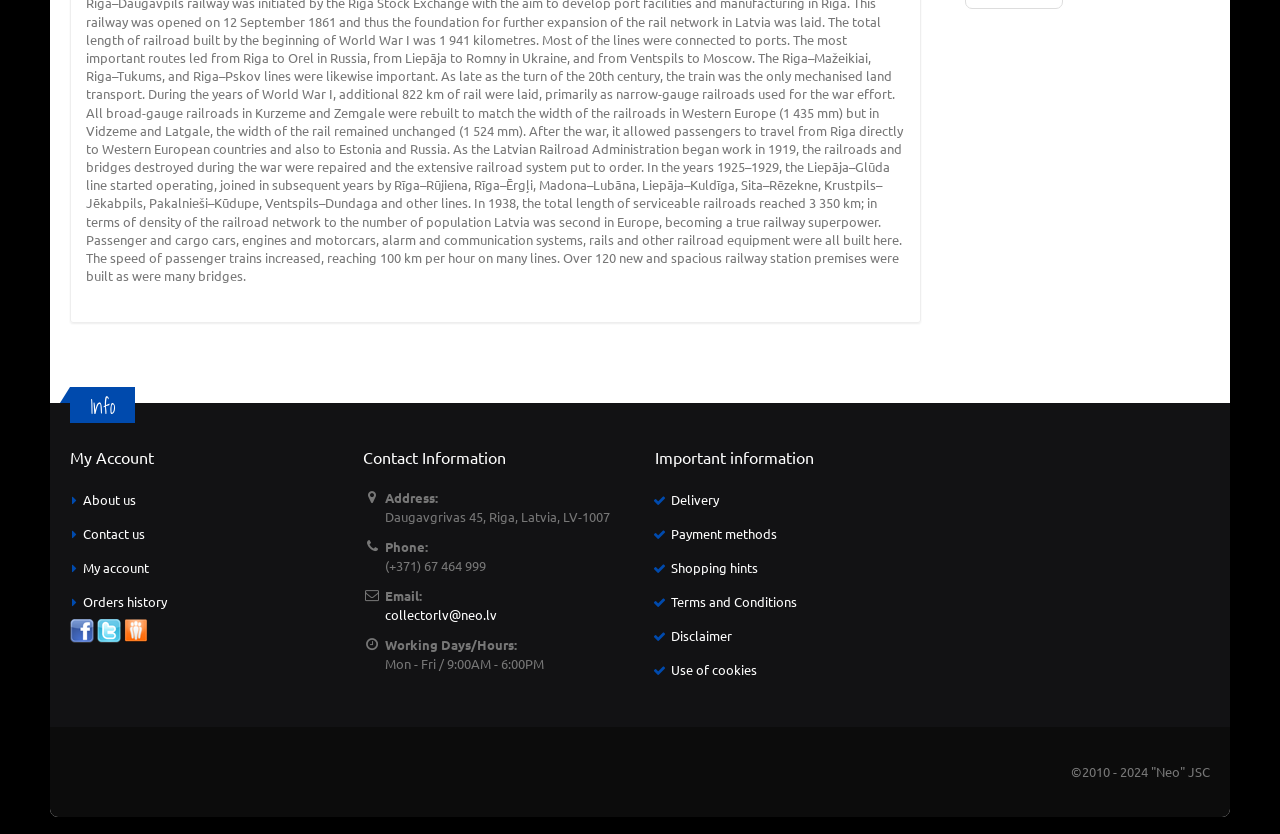Please give a one-word or short phrase response to the following question: 
What are the working hours of the company?

Mon - Fri / 9:00AM - 6:00PM